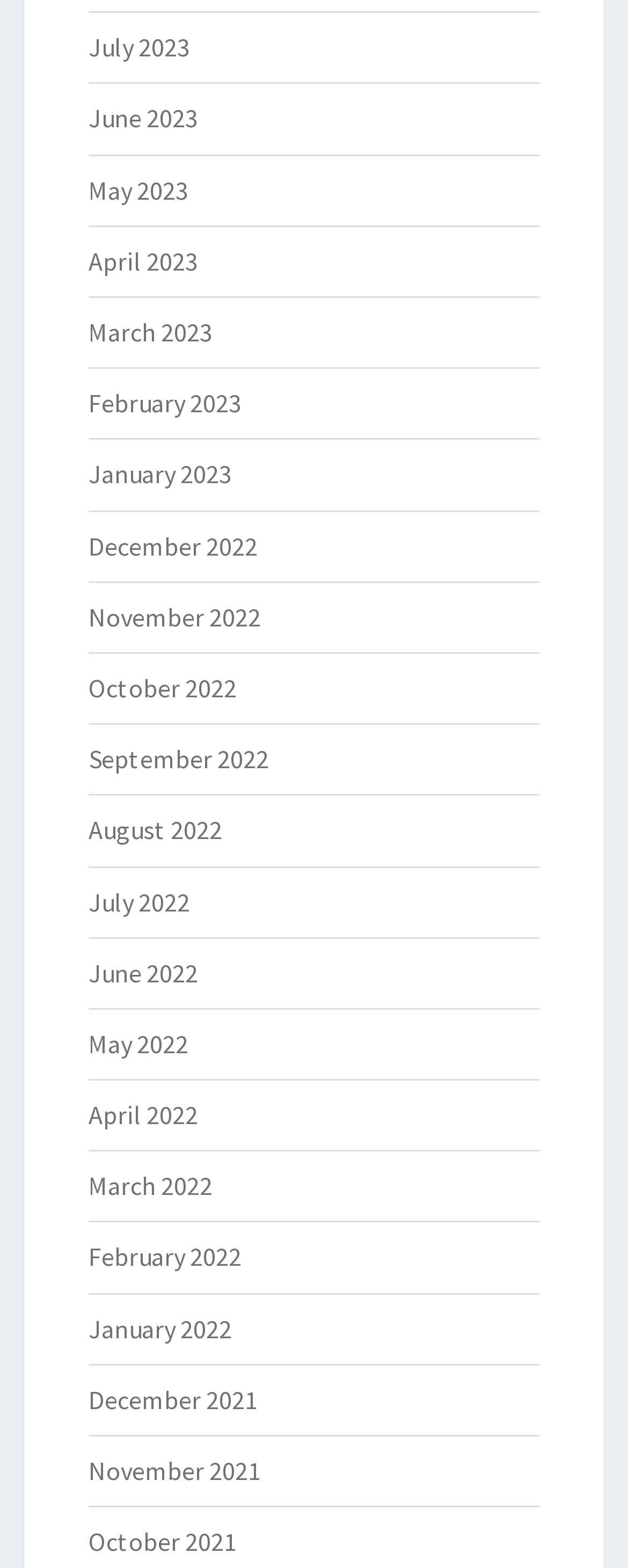Indicate the bounding box coordinates of the clickable region to achieve the following instruction: "check November 2022."

[0.141, 0.383, 0.415, 0.403]